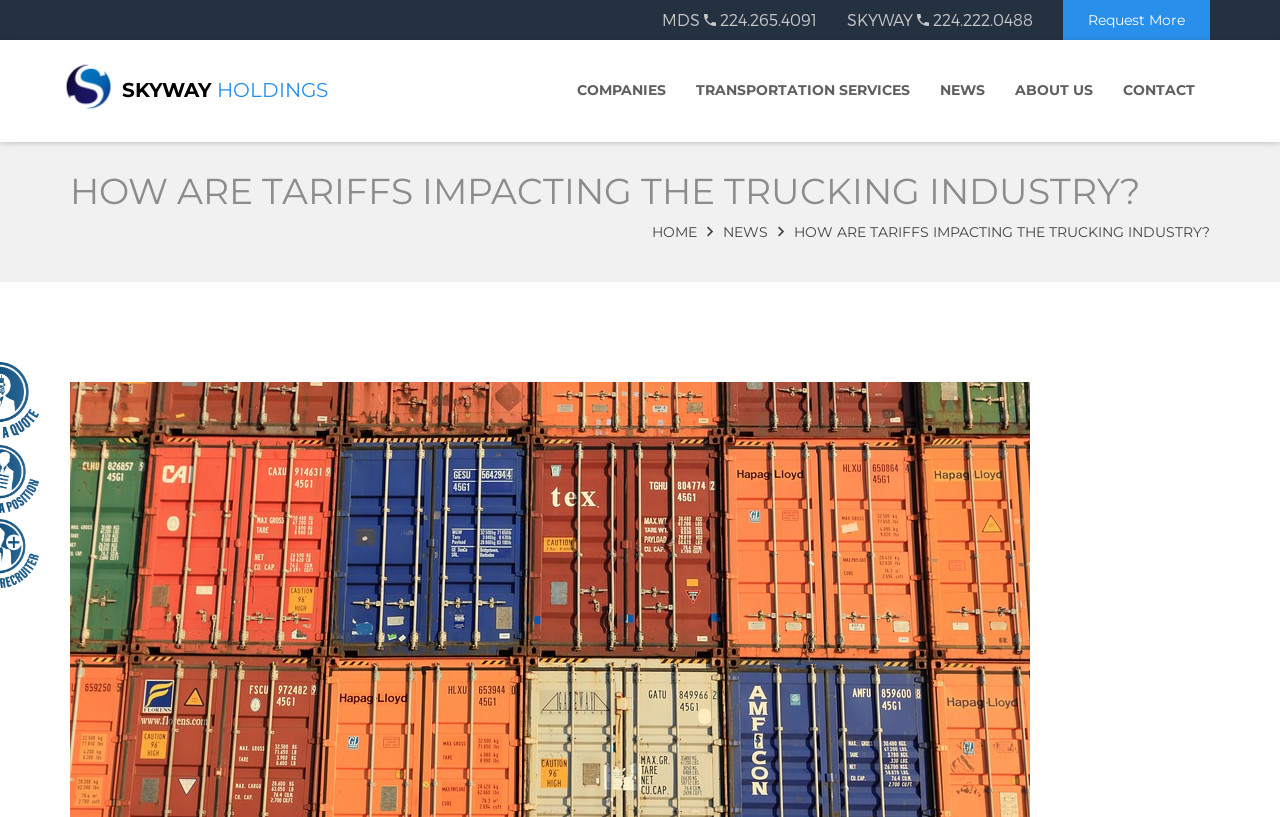Please identify the bounding box coordinates of the clickable area that will fulfill the following instruction: "Read about 'SKYWAY HOLDINGS'". The coordinates should be in the format of four float numbers between 0 and 1, i.e., [left, top, right, bottom].

[0.095, 0.095, 0.256, 0.125]